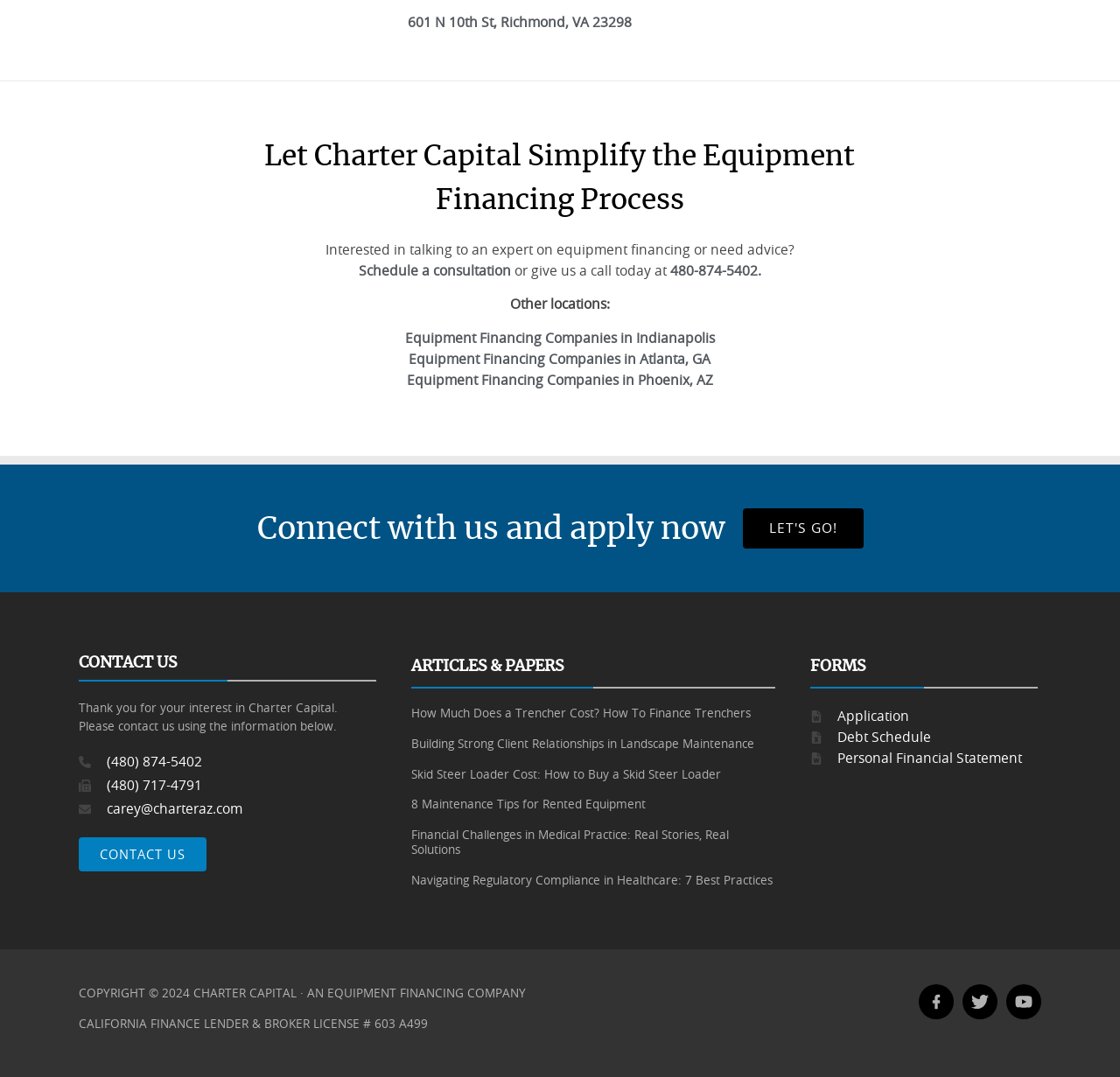Pinpoint the bounding box coordinates of the element to be clicked to execute the instruction: "Read article about How Much Does a Trencher Cost?".

[0.367, 0.655, 0.67, 0.669]